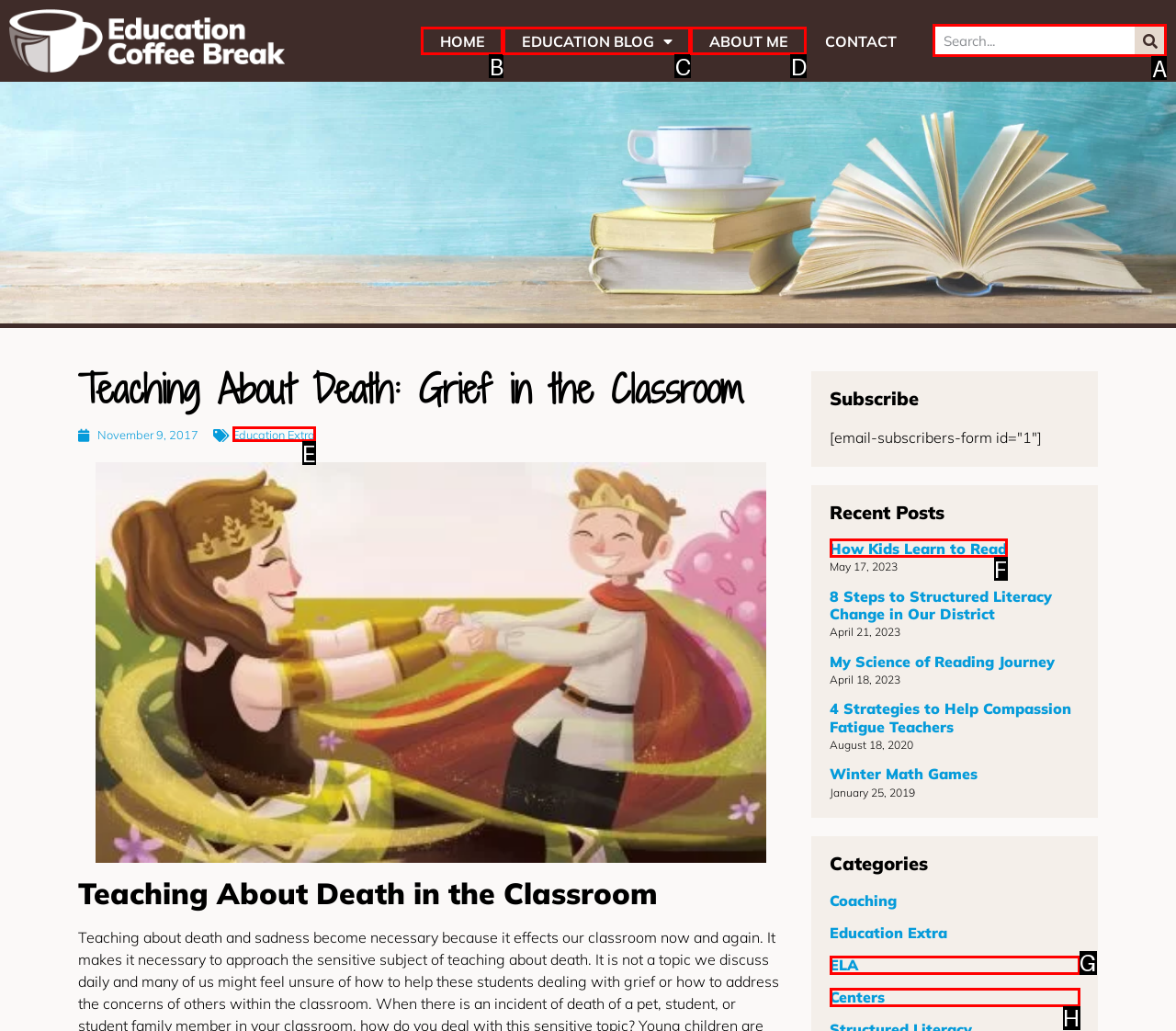Identify which HTML element to click to fulfill the following task: Search for something. Provide your response using the letter of the correct choice.

A